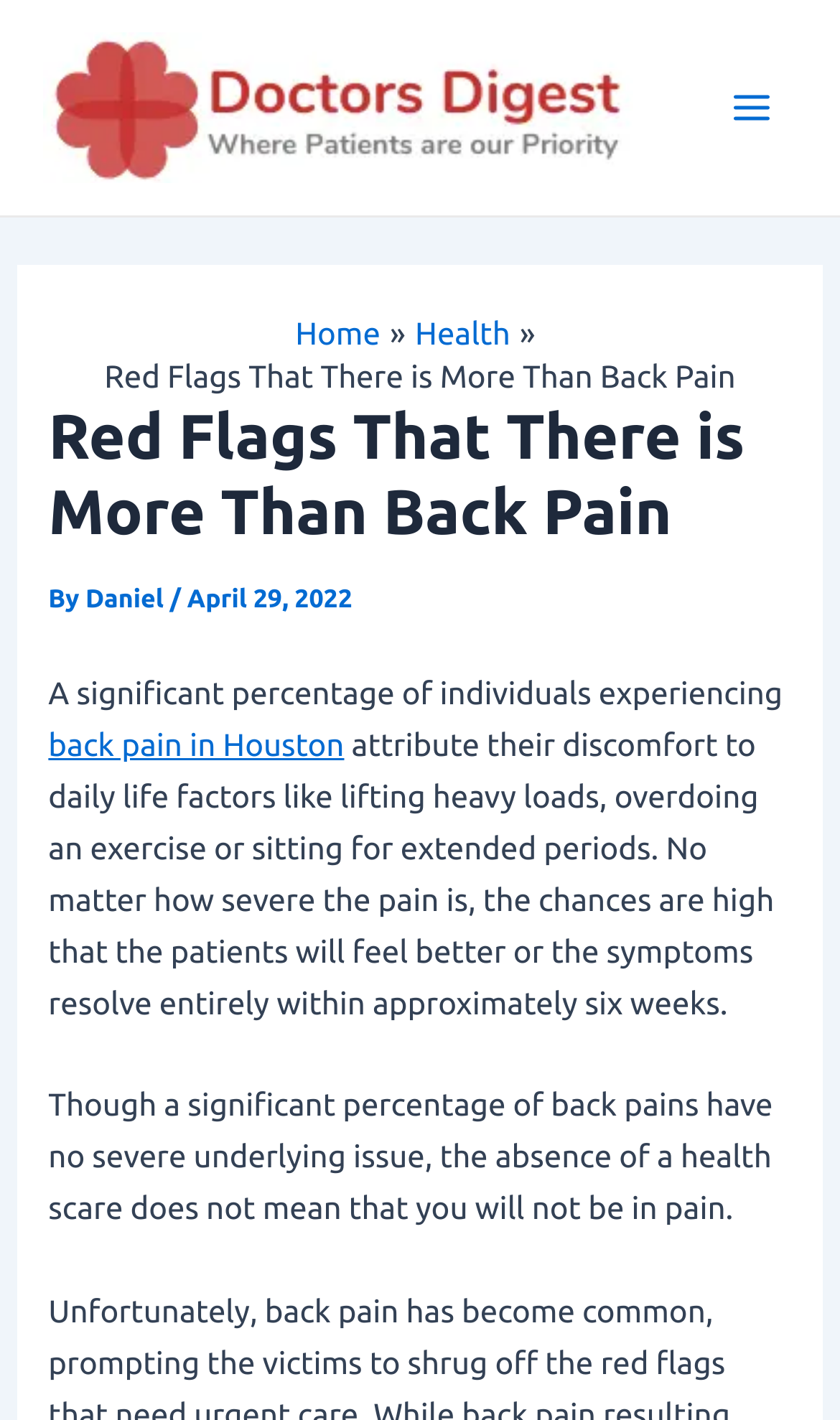What is the topic of the article?
Based on the image content, provide your answer in one word or a short phrase.

Back pain